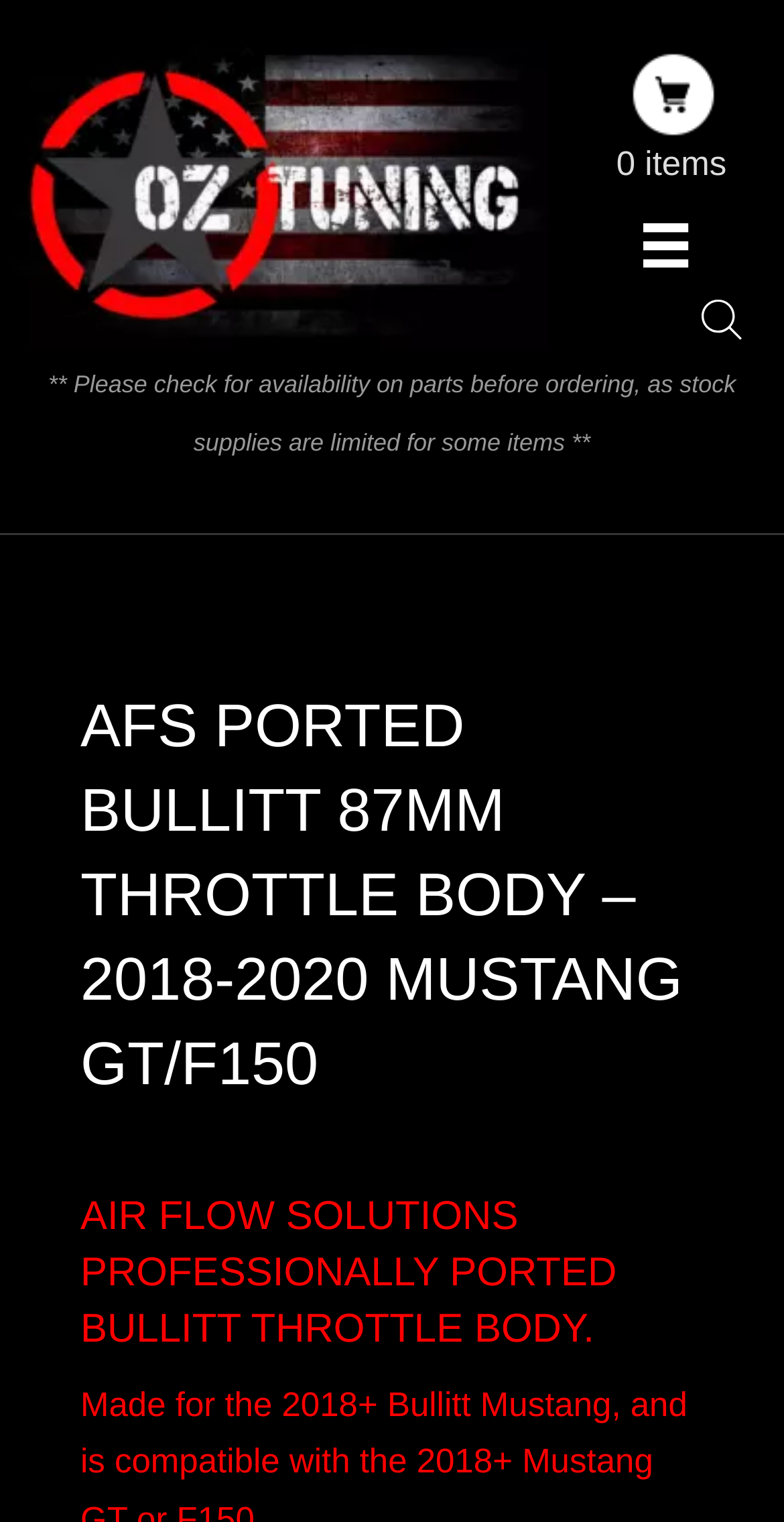Identify the bounding box coordinates for the UI element described as: "0 items". The coordinates should be provided as four floats between 0 and 1: [left, top, right, bottom].

[0.786, 0.095, 0.927, 0.12]